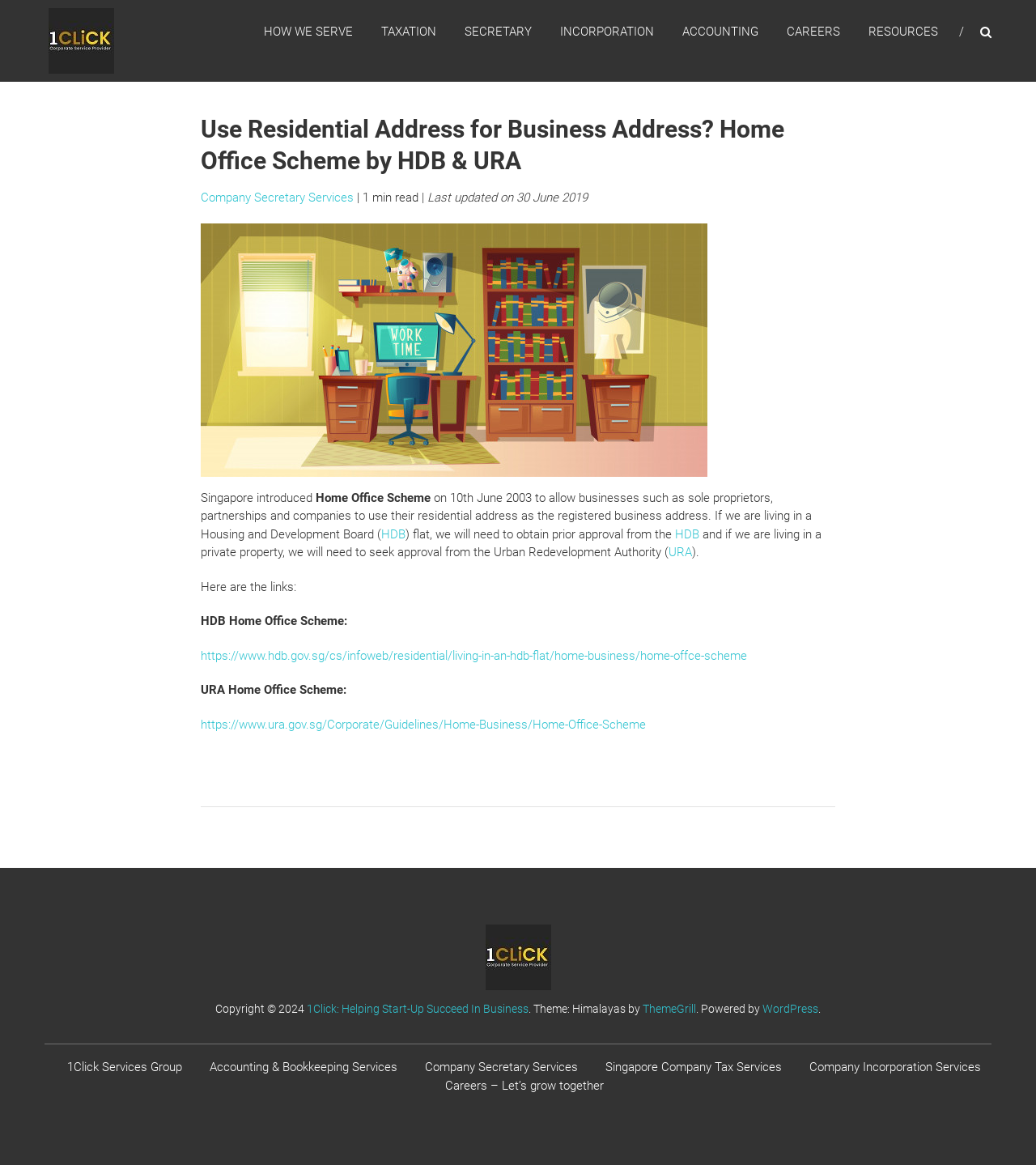Provide the bounding box coordinates of the HTML element described by the text: "ACCUEIL". The coordinates should be in the format [left, top, right, bottom] with values between 0 and 1.

None